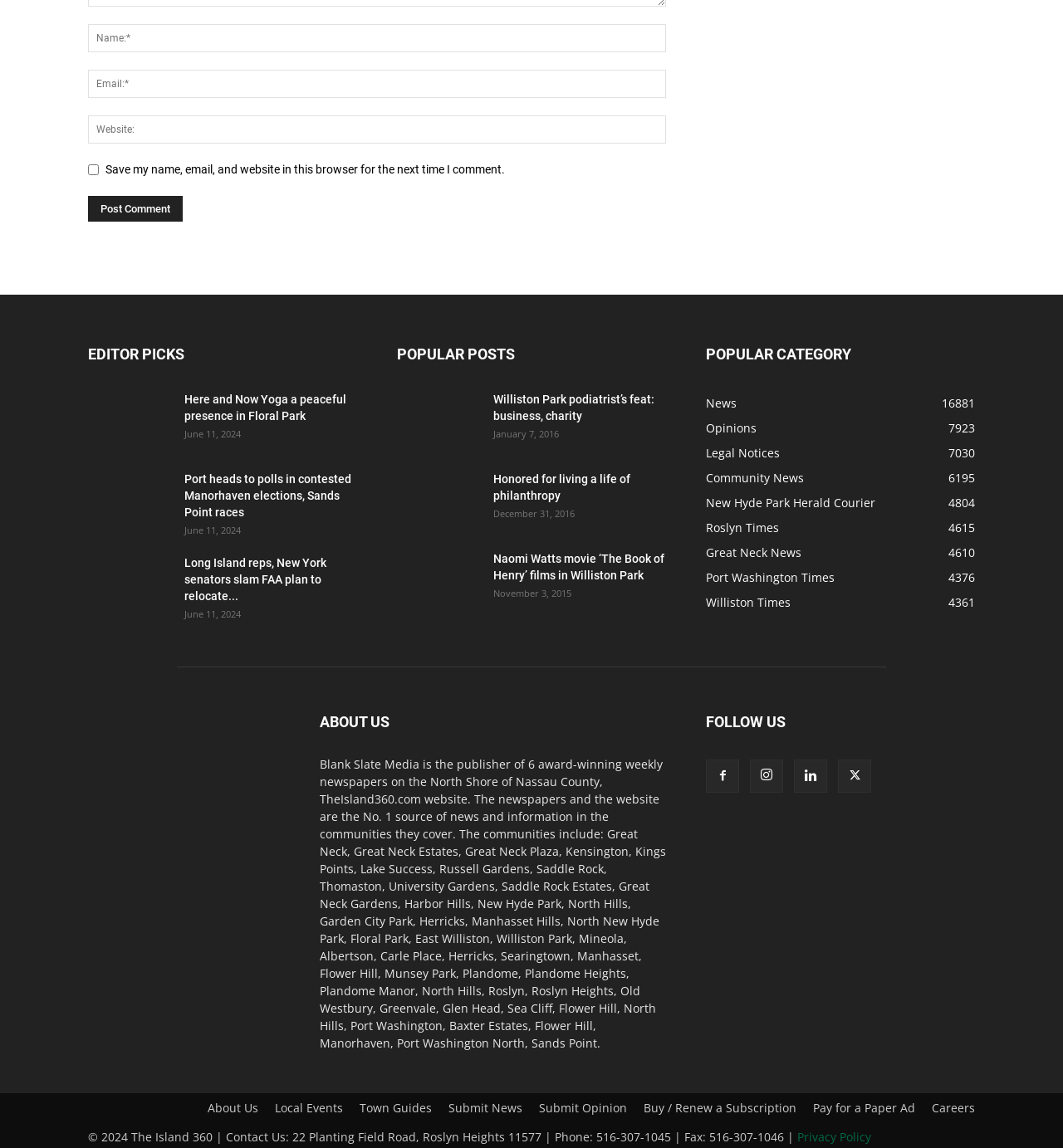How many social media platforms are listed for users to follow? Using the information from the screenshot, answer with a single word or phrase.

4